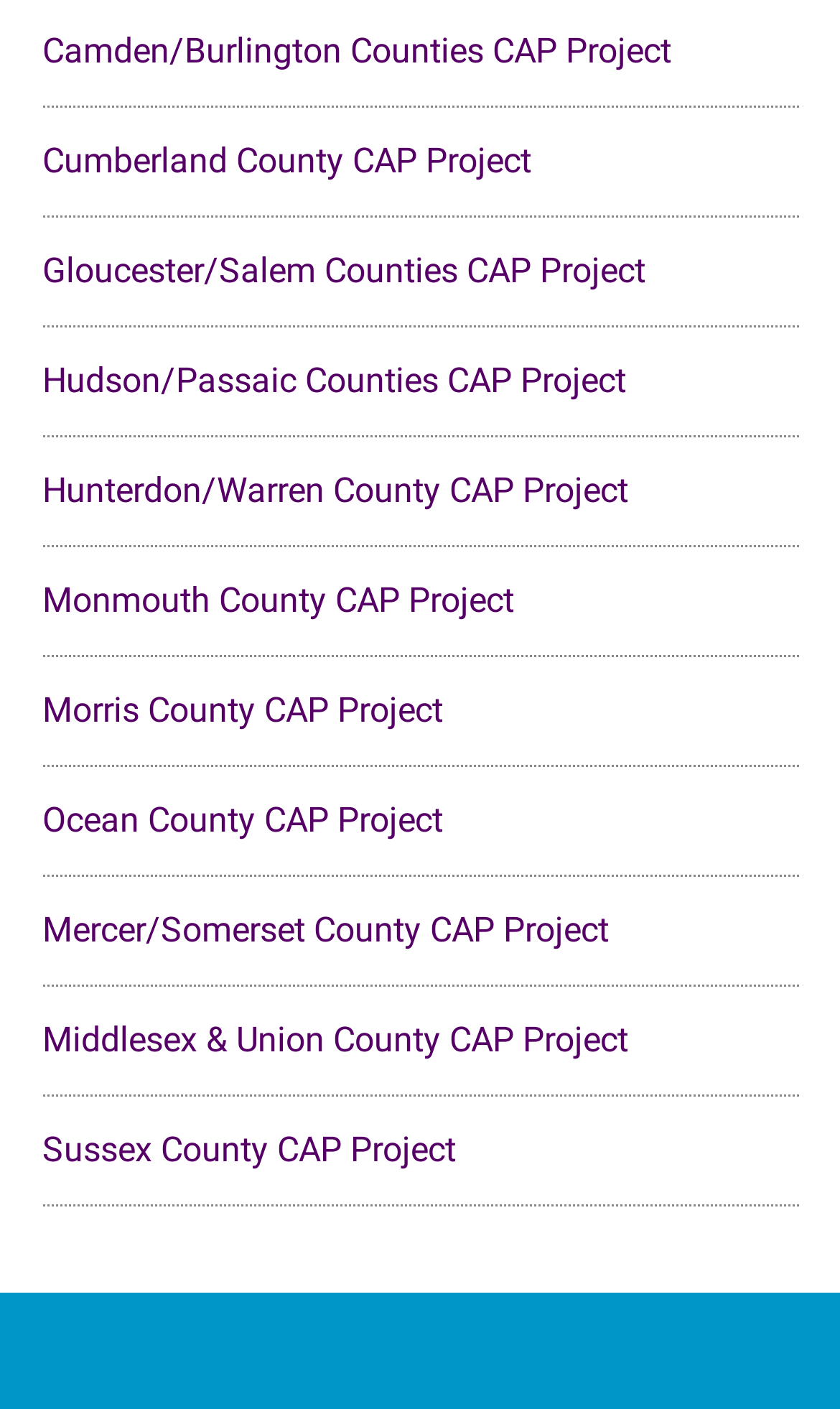How many CAP projects have 'County' in their name?
Please give a detailed and elaborate explanation in response to the question.

I examined each link's text and counted the number of projects that have 'County' in their name, finding 12 projects that meet this criteria.